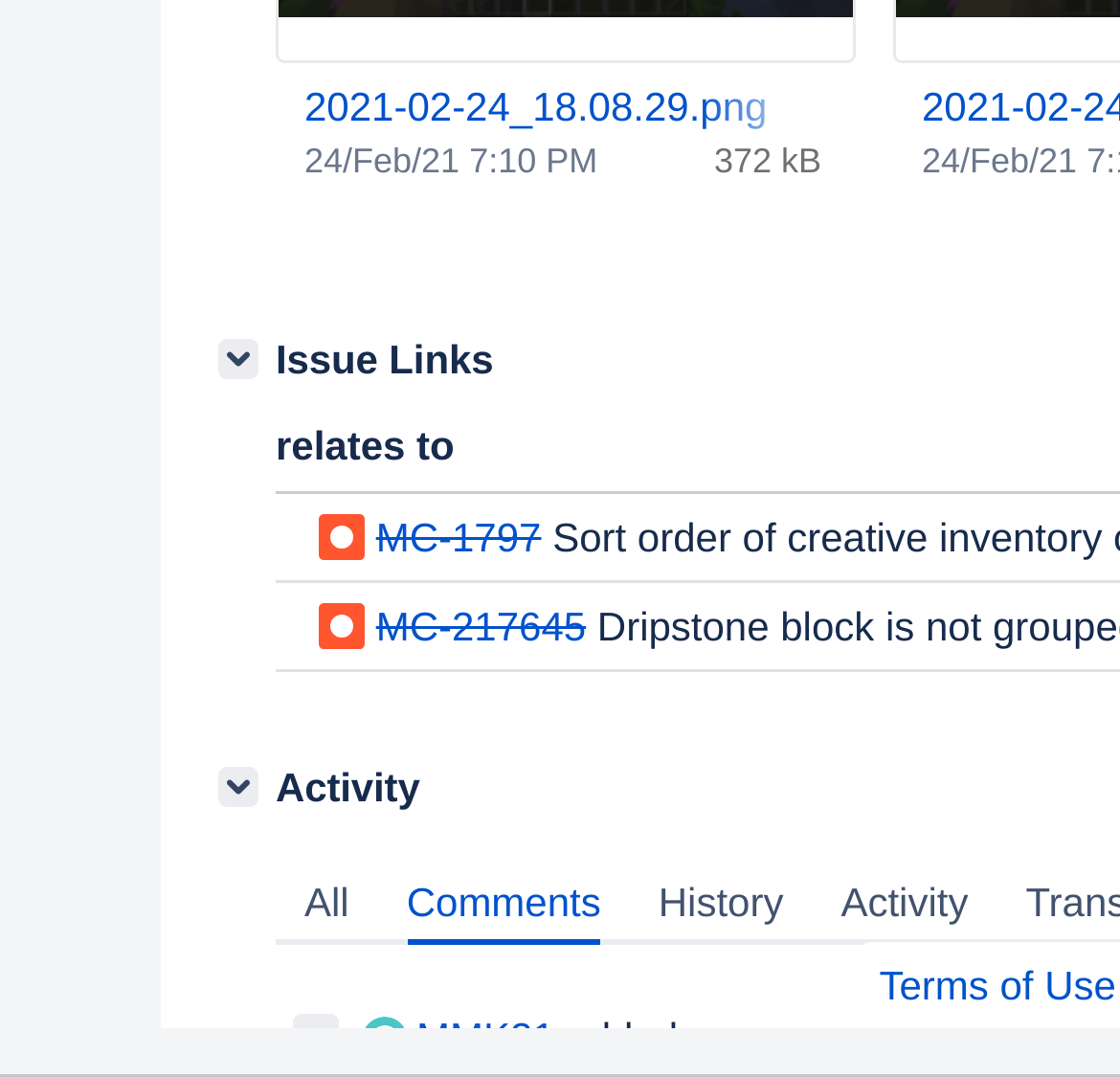How many links are under Issue Links?
Based on the content of the image, thoroughly explain and answer the question.

I counted the number of links under the 'Issue Links' button, which is expanded and controls the linkingmodule. There are two links: 'MC-1797' and 'MC-217645'.